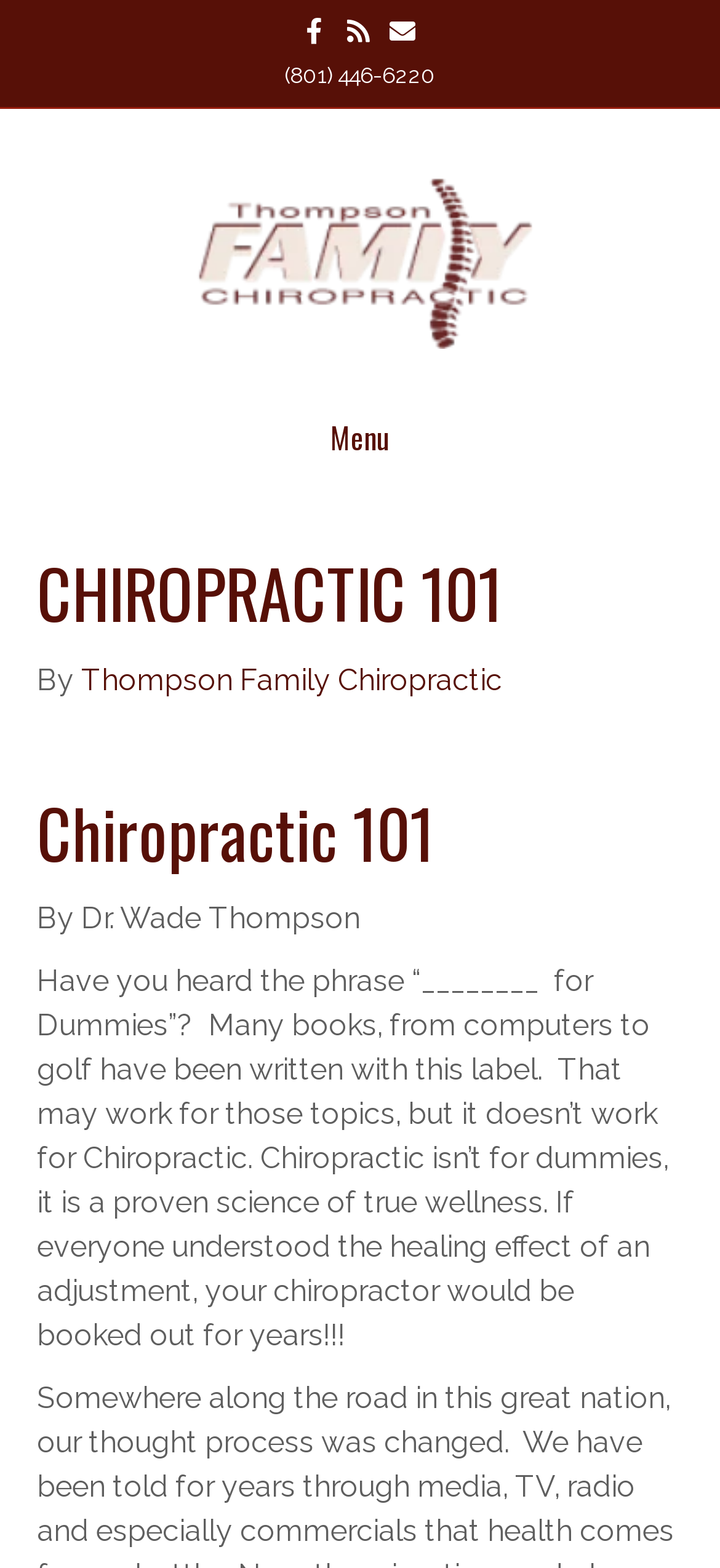By analyzing the image, answer the following question with a detailed response: What is the topic of the chiropractic 101 content?

The topic of the chiropractic 101 content is chiropractic, which is mentioned in the heading 'CHIROPRACTIC 101' and the text that follows, which discusses the concept of chiropractic and its differences from other topics.